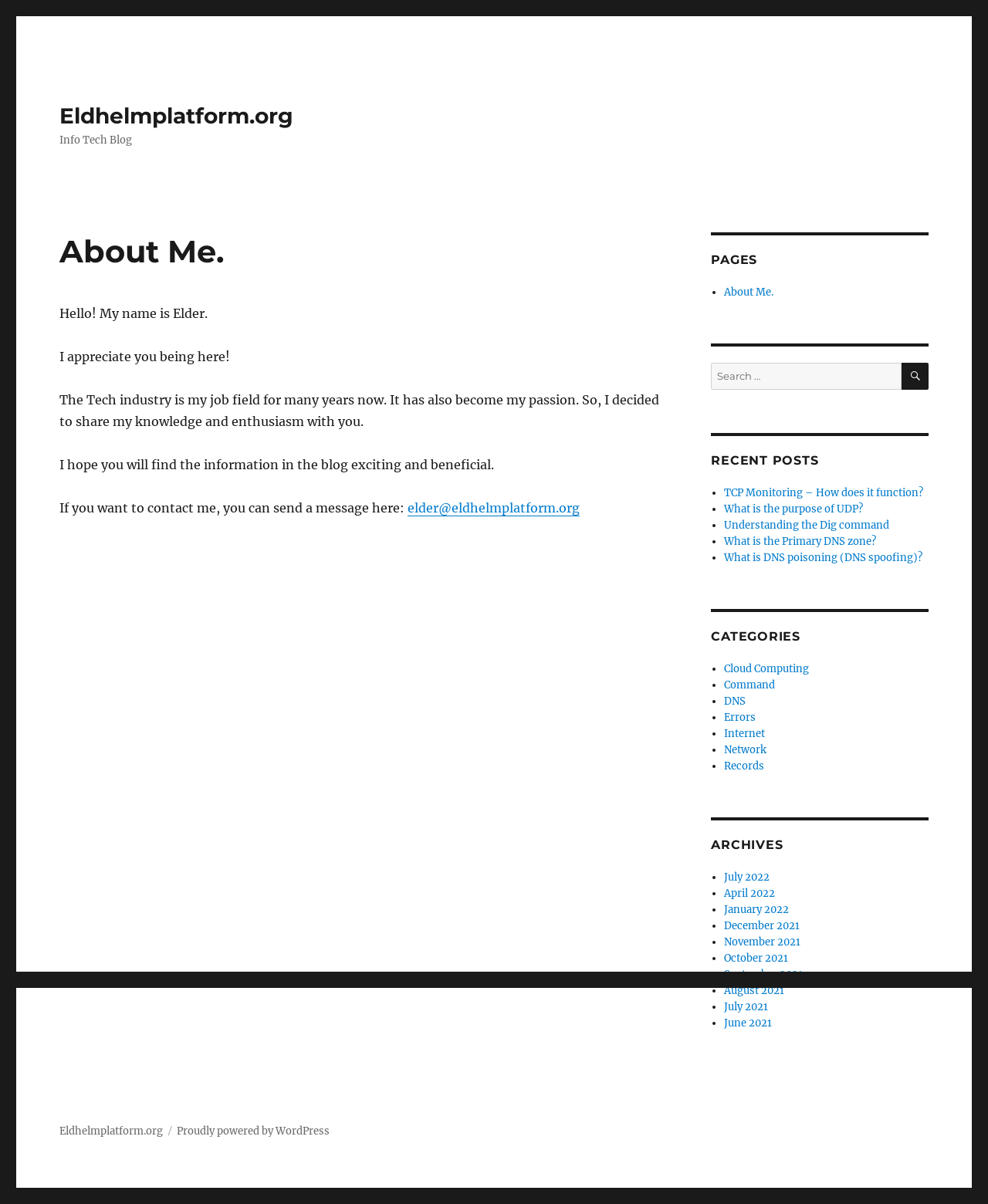Find and indicate the bounding box coordinates of the region you should select to follow the given instruction: "go to About Me page".

[0.733, 0.237, 0.783, 0.248]